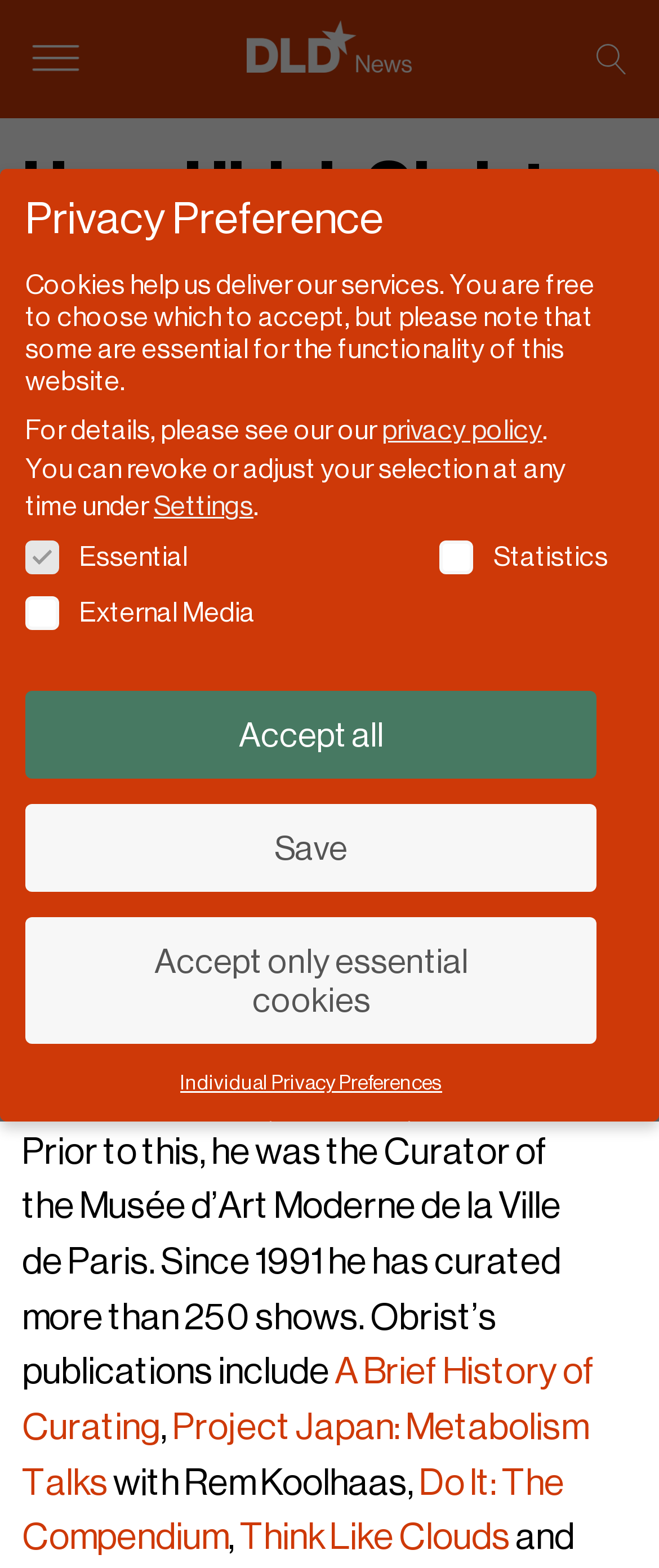Pinpoint the bounding box coordinates of the element to be clicked to execute the instruction: "Open menu".

[0.033, 0.025, 0.136, 0.051]